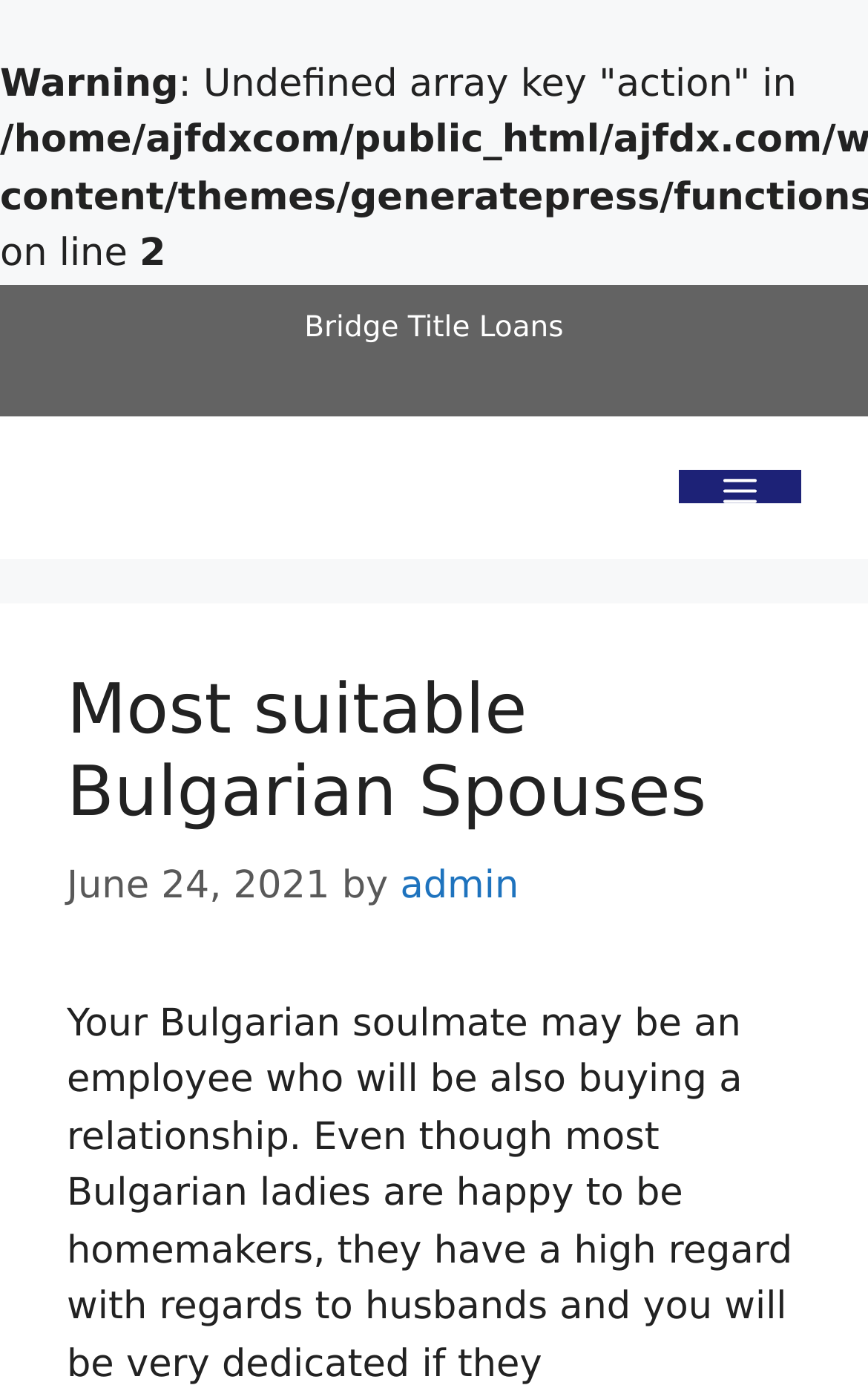Please determine the bounding box of the UI element that matches this description: Bridge Title Loans. The coordinates should be given as (top-left x, top-left y, bottom-right x, bottom-right y), with all values between 0 and 1.

[0.351, 0.224, 0.649, 0.248]